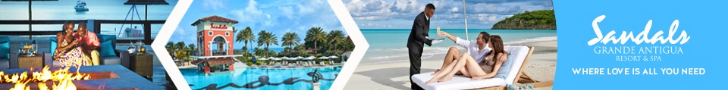Give an in-depth description of what is happening in the image.

The image showcases a vibrant promotional banner for Sandals Grande Antigua Resort & Spa. It features a stunning collage of experiences available at the resort, highlighting luxurious amenities and idyllic surroundings. On the left, a couple enjoys a romantic dinner by a stylish indoor setting, enhanced by soft lighting and a cozy ambiance. The center displays the resort's inviting pool area set against a backdrop of palm trees and a clear blue sky, portraying the relaxing getaway atmosphere. On the right, a couple lounges on a sunbed while being attended by a staff member, emphasizing the exceptional service and pampering guests can expect. The branding prominently featured reads, "Sandals Grande Antigua - Where Love is All You Need," encapsulating the romantic essence of the resort.